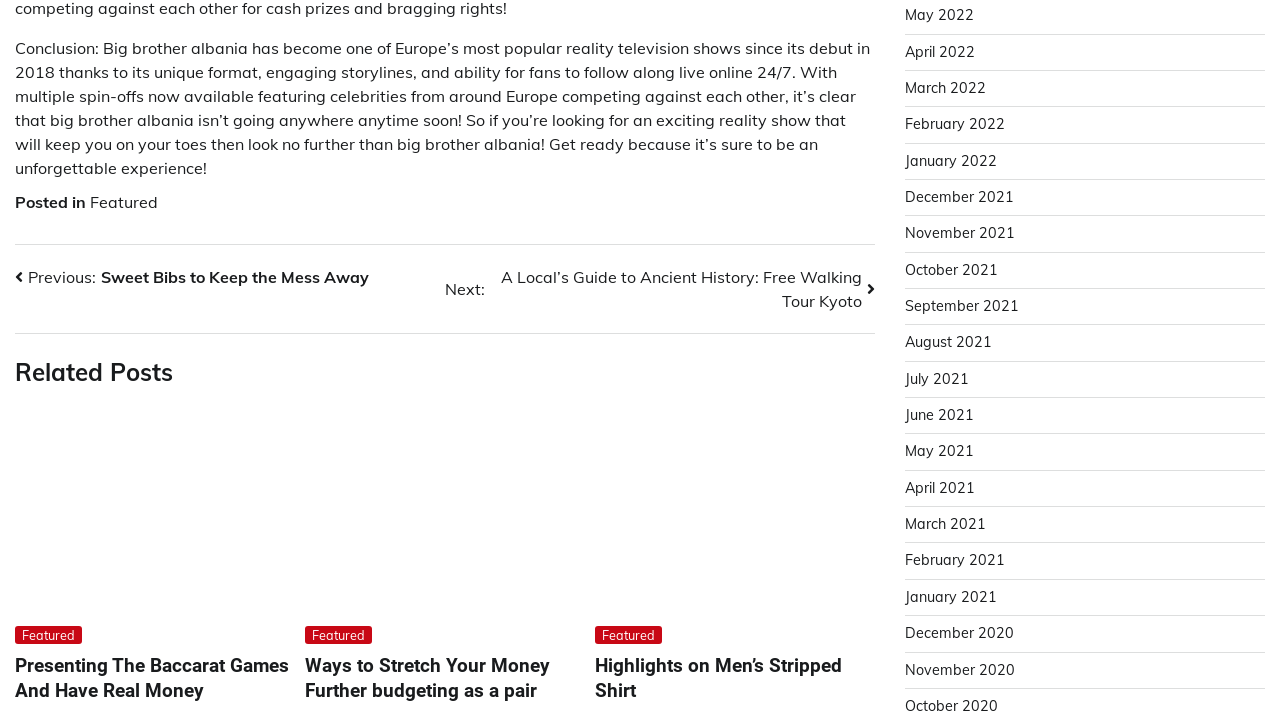Reply to the question with a brief word or phrase: What is the time period covered by the links on the right side of the page?

2020-2022